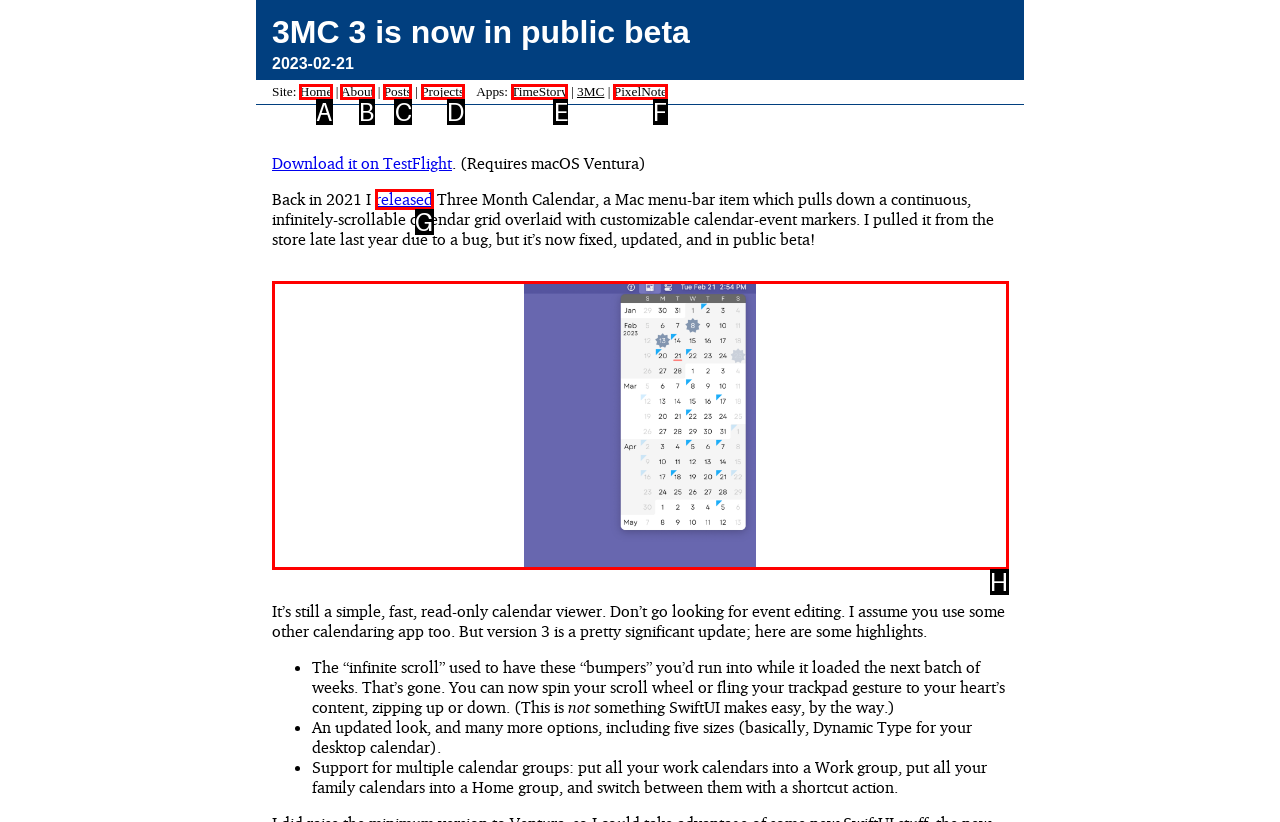Choose the HTML element that best fits the given description: Home. Answer by stating the letter of the option.

A